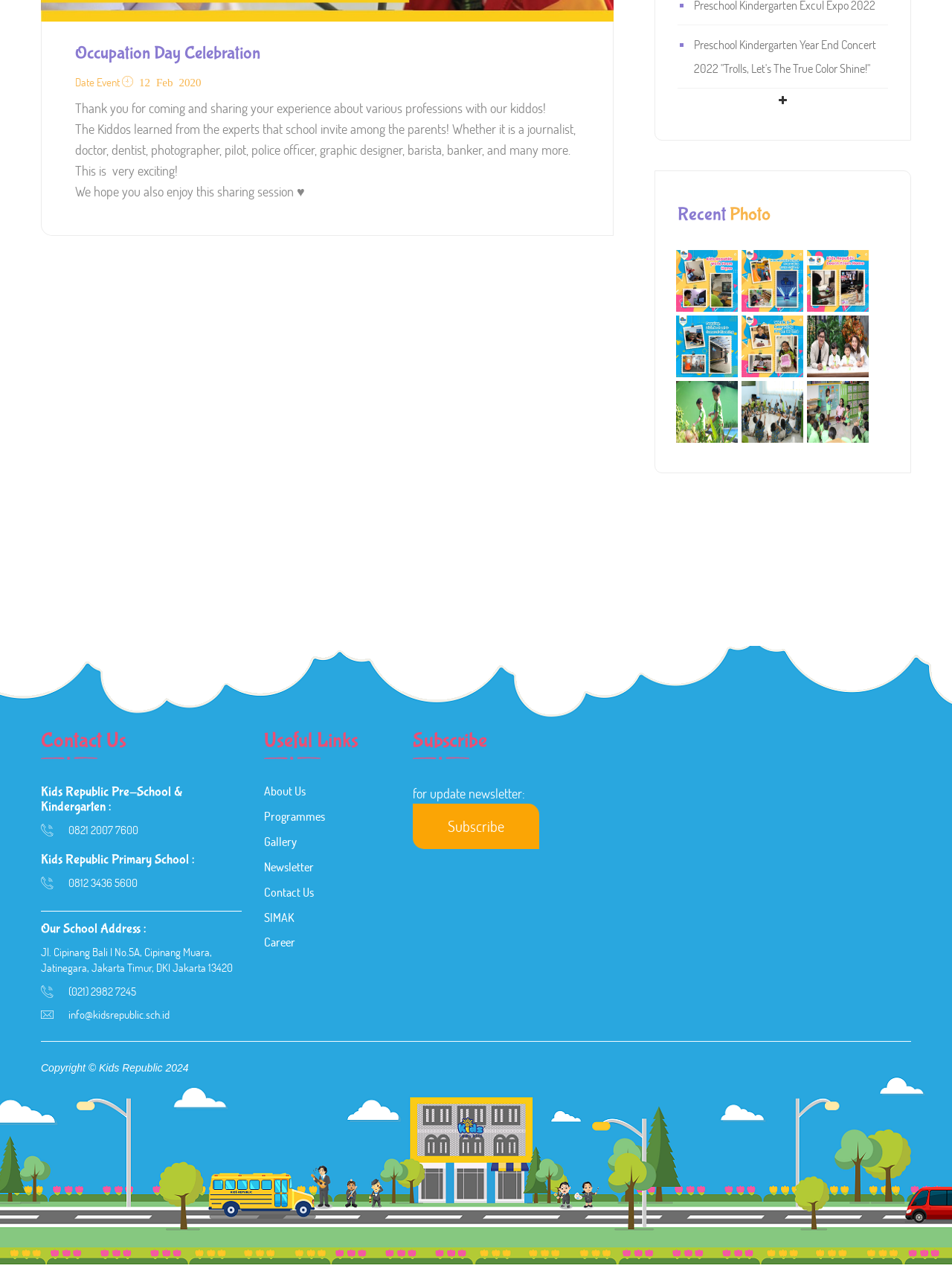Please identify the bounding box coordinates of the area that needs to be clicked to follow this instruction: "Contact Us".

[0.043, 0.577, 0.254, 0.603]